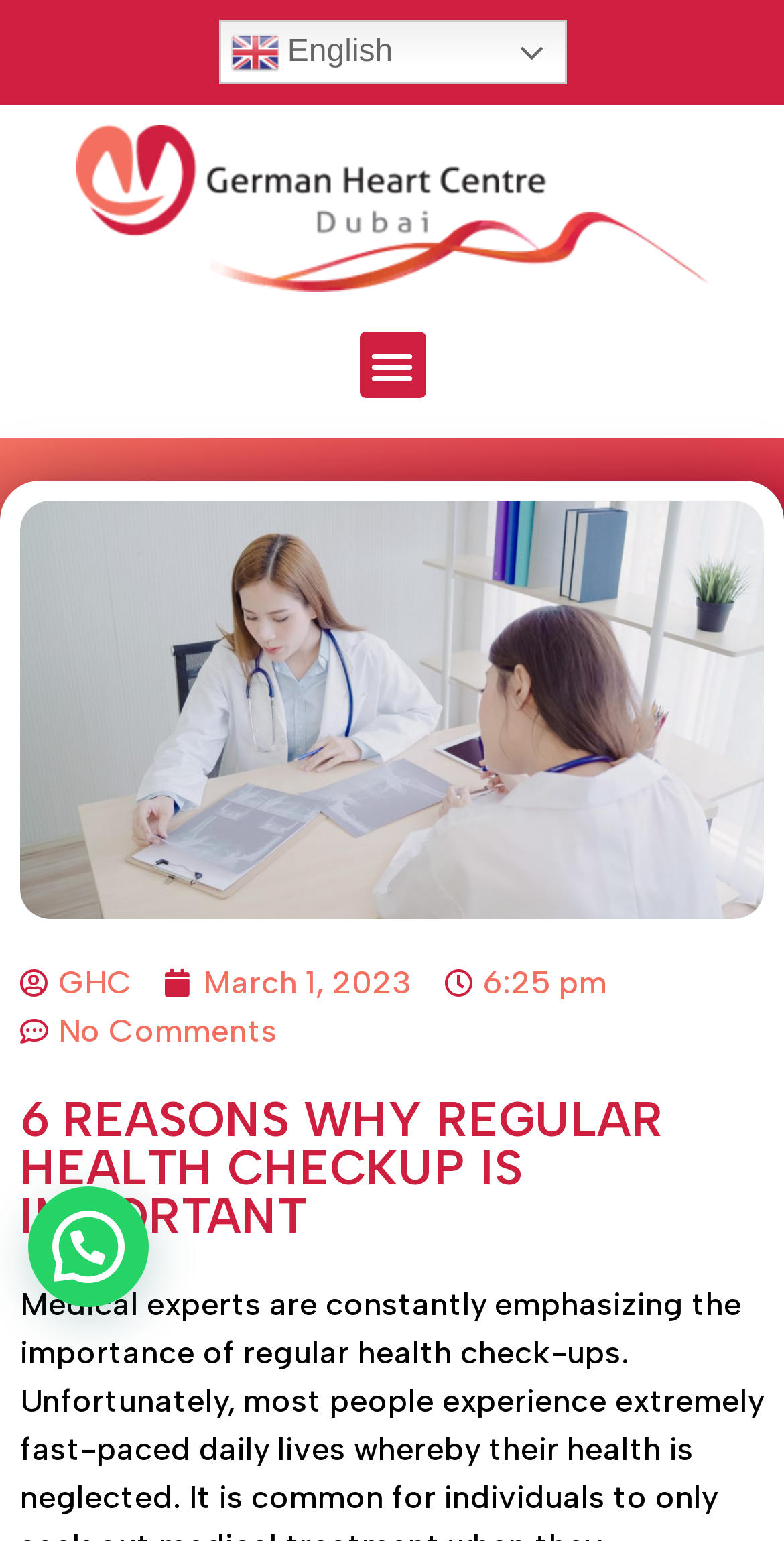Reply to the question with a brief word or phrase: How many comments are there on the article?

No Comments